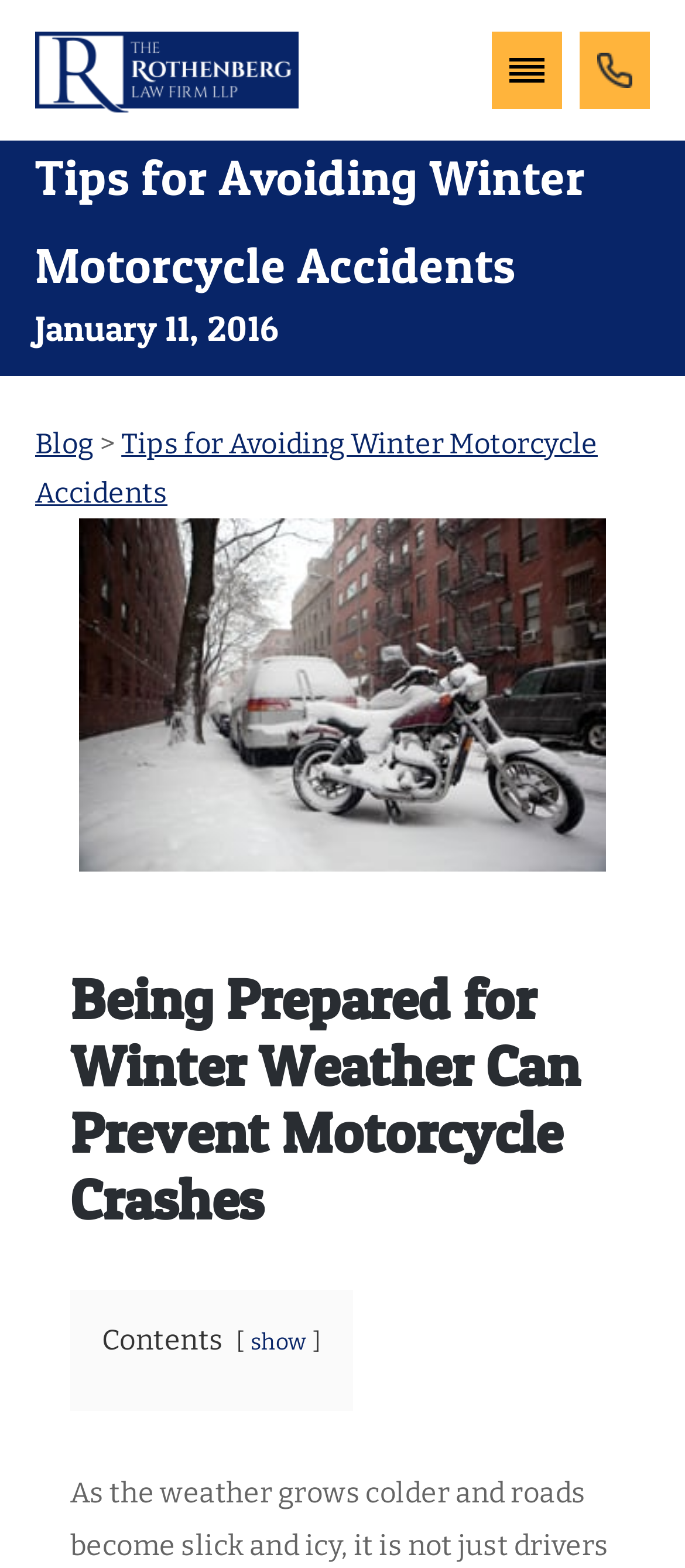Based on the element description show, identify the bounding box coordinates for the UI element. The coordinates should be in the format (top-left x, top-left y, bottom-right x, bottom-right y) and within the 0 to 1 range.

[0.366, 0.847, 0.447, 0.864]